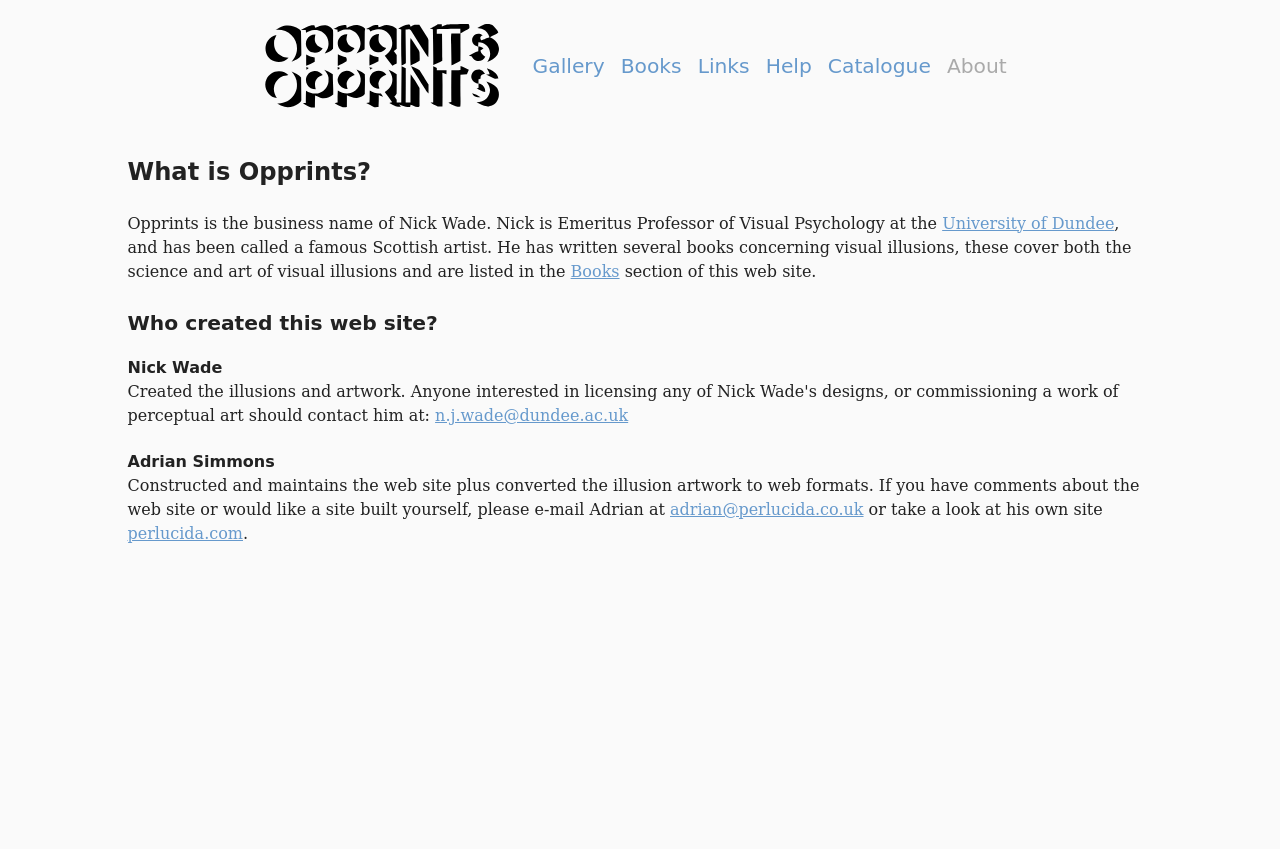Please locate the bounding box coordinates of the element that needs to be clicked to achieve the following instruction: "Contact Adrian Simmons". The coordinates should be four float numbers between 0 and 1, i.e., [left, top, right, bottom].

[0.523, 0.589, 0.675, 0.611]